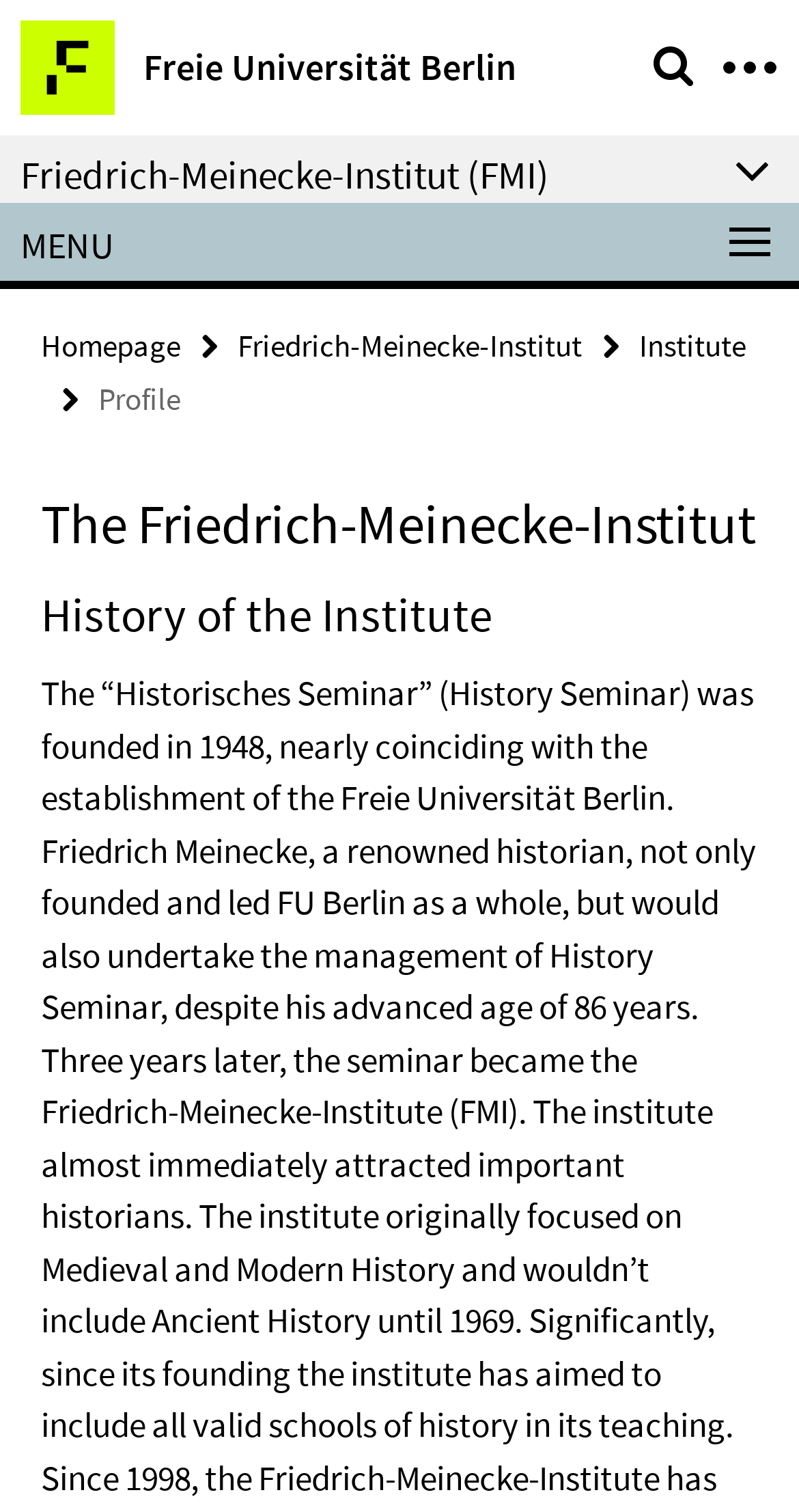Please analyze the image and provide a thorough answer to the question:
What is the text above the 'Profile' link?

I looked at the StaticText element with the text 'MENU' which is located above the 'Profile' link element, based on their y-coordinates.